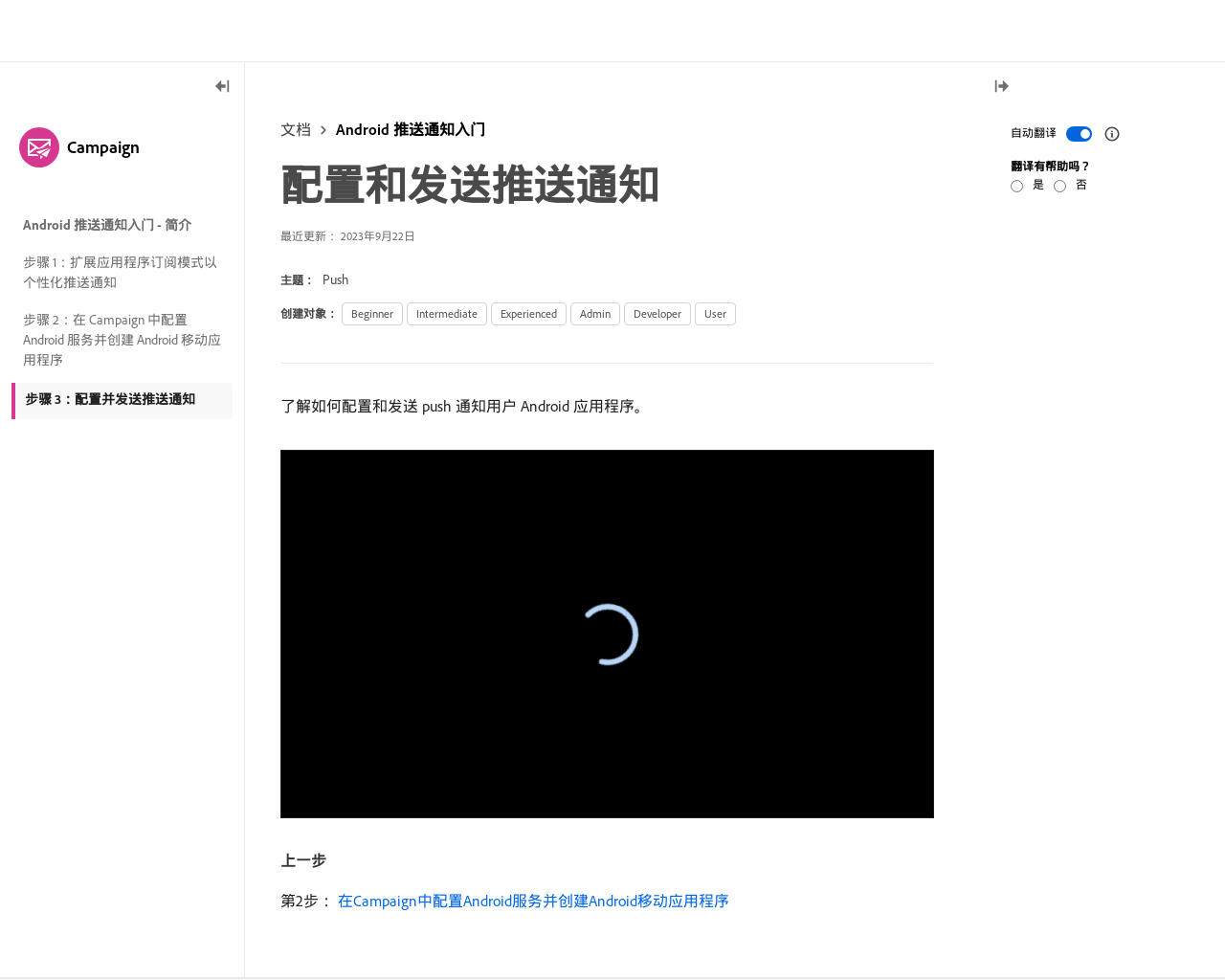Locate the coordinates of the bounding box for the clickable region that fulfills this instruction: "Watch the video tutorial".

[0.23, 0.46, 0.762, 0.834]